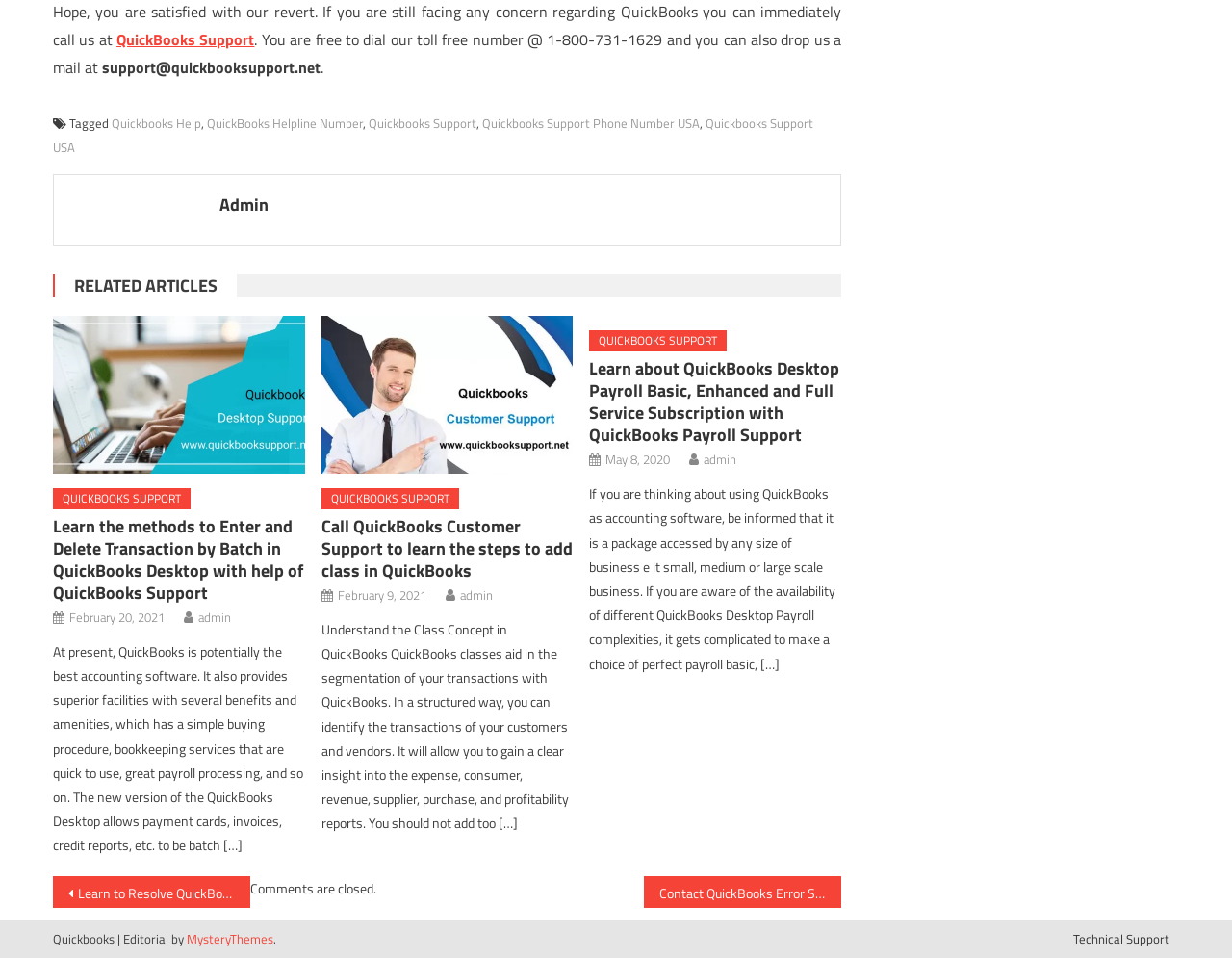Locate the bounding box of the UI element with the following description: "admin".

[0.178, 0.198, 0.67, 0.23]